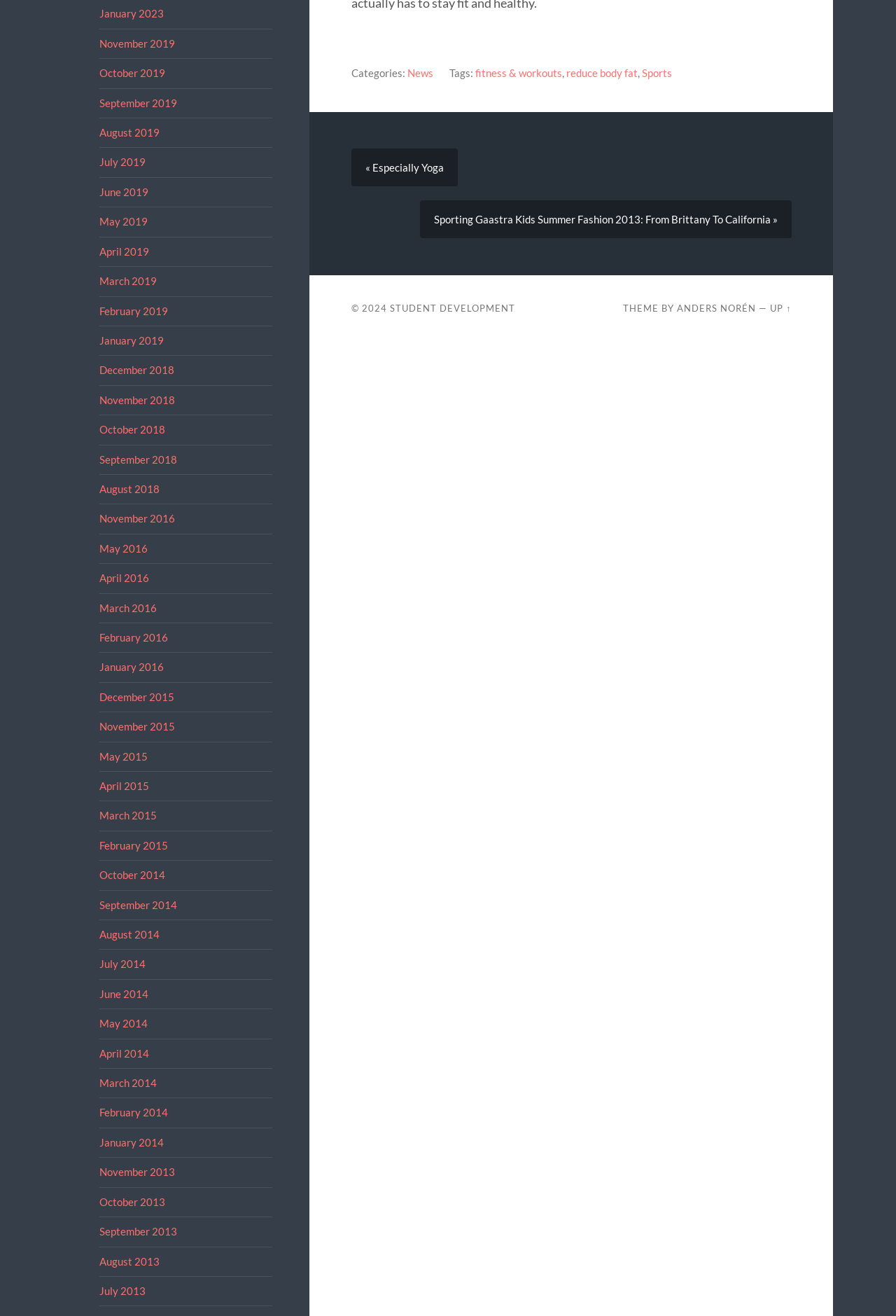How many tags are listed after 'Tags:'?
Provide a fully detailed and comprehensive answer to the question.

After the 'Tags:' label, I found two links labeled 'fitness & workouts' and 'reduce body fat', indicating that there are two tags listed.